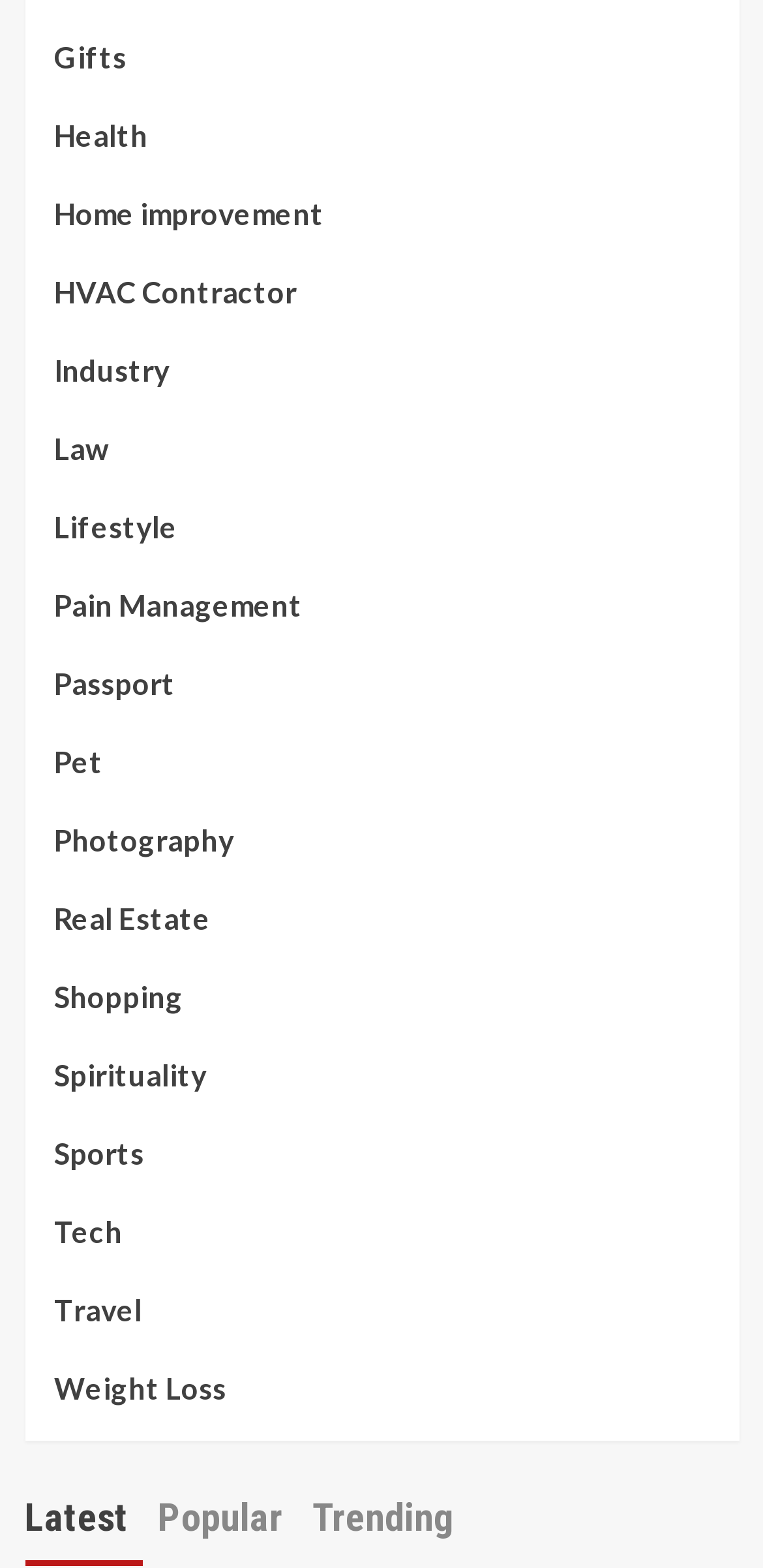Identify the bounding box coordinates for the region of the element that should be clicked to carry out the instruction: "Visit Travel". The bounding box coordinates should be four float numbers between 0 and 1, i.e., [left, top, right, bottom].

[0.071, 0.82, 0.186, 0.869]